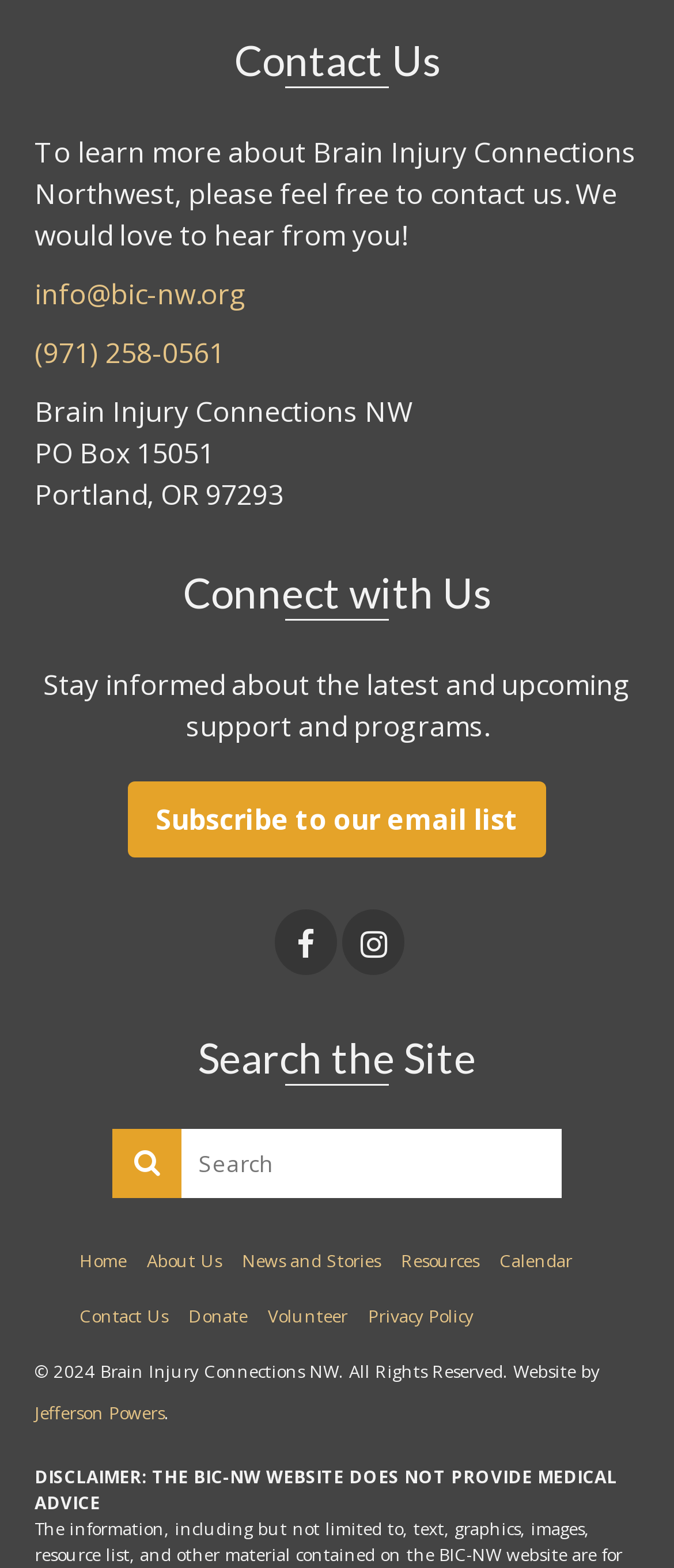Please identify the bounding box coordinates for the region that you need to click to follow this instruction: "Subscribe to our email list".

[0.19, 0.498, 0.81, 0.547]